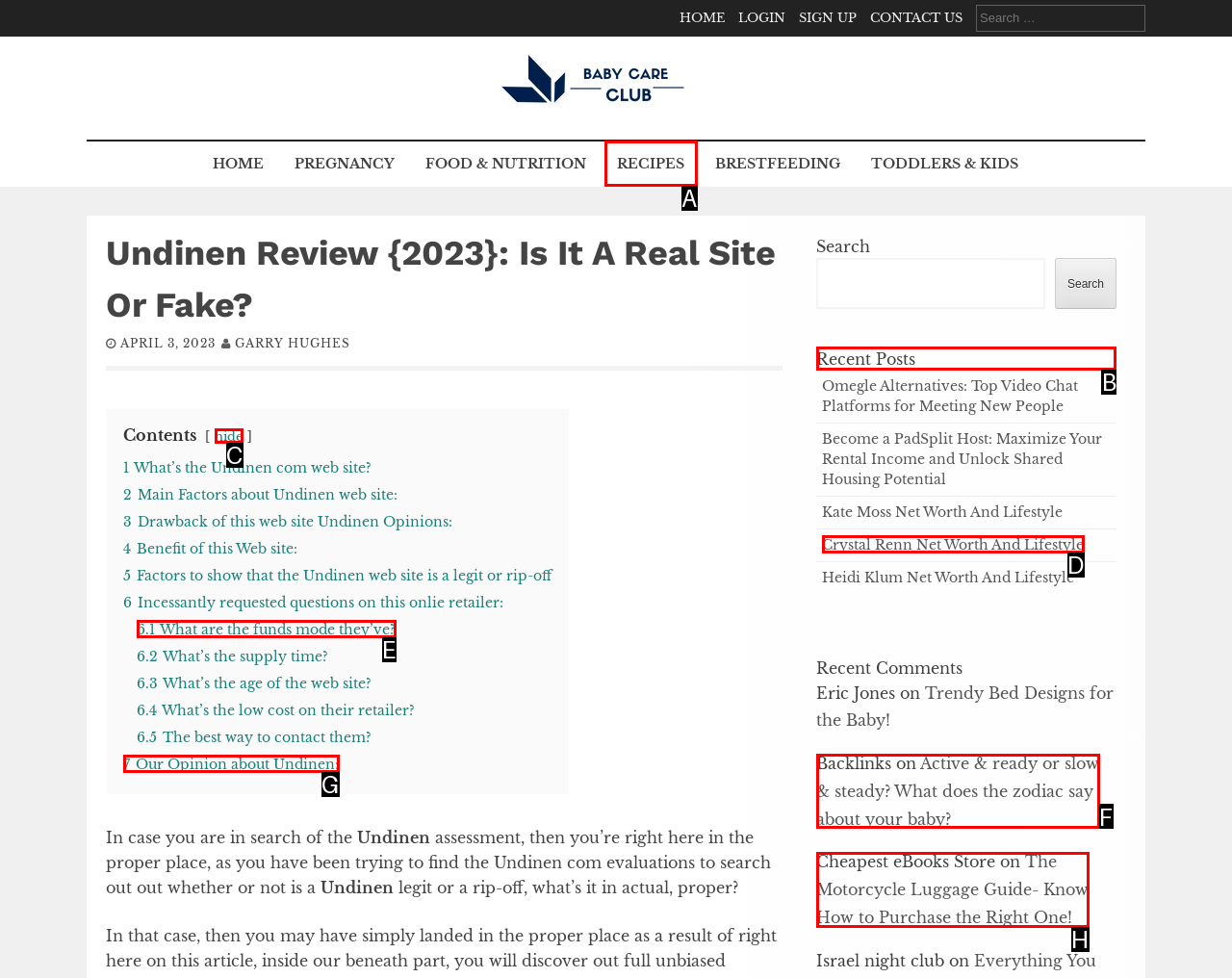From the given options, indicate the letter that corresponds to the action needed to complete this task: Check 'Recent Posts'. Respond with only the letter.

B